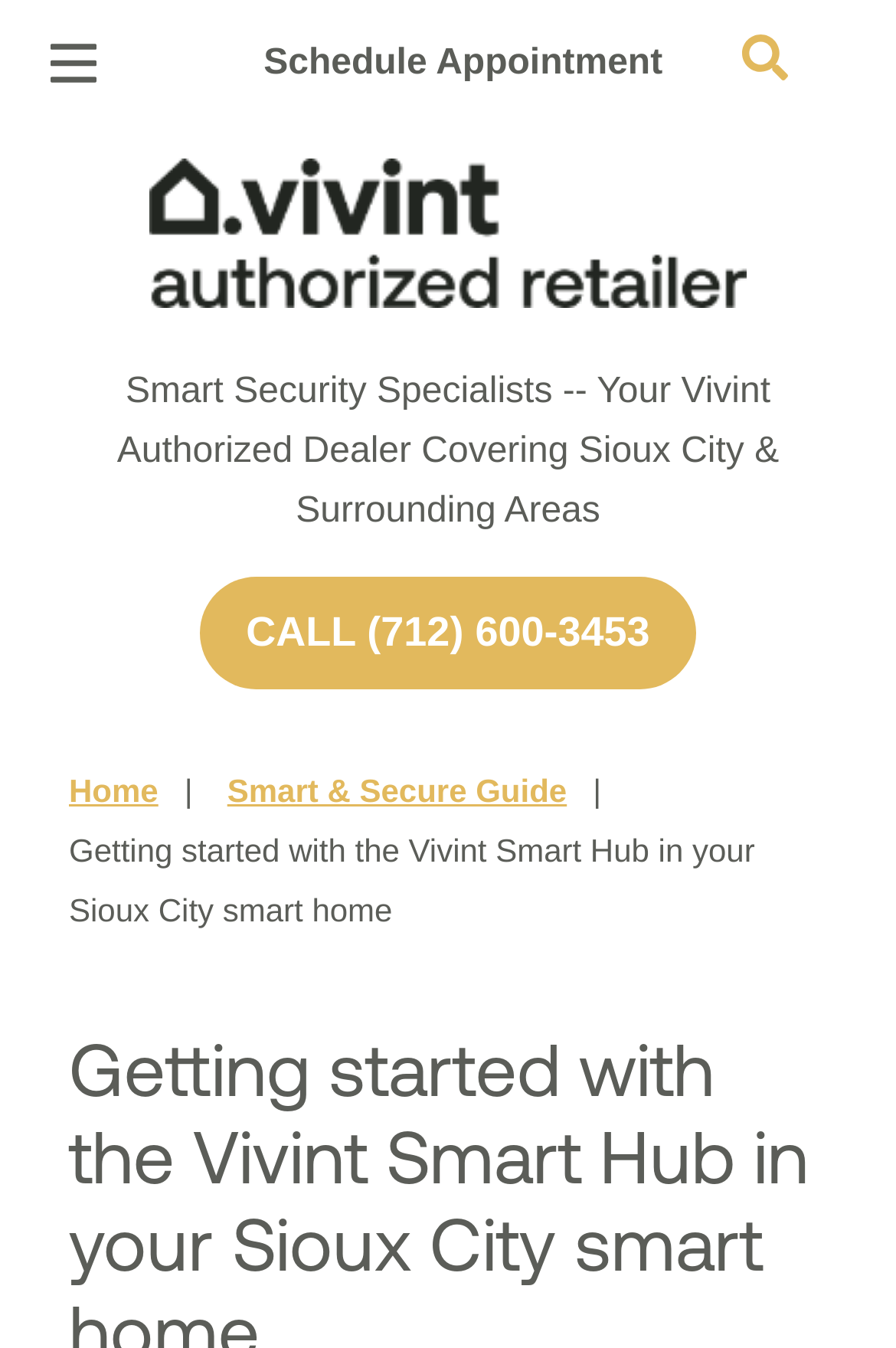Provide your answer to the question using just one word or phrase: What is the type of security mentioned on the webpage?

Smart Security